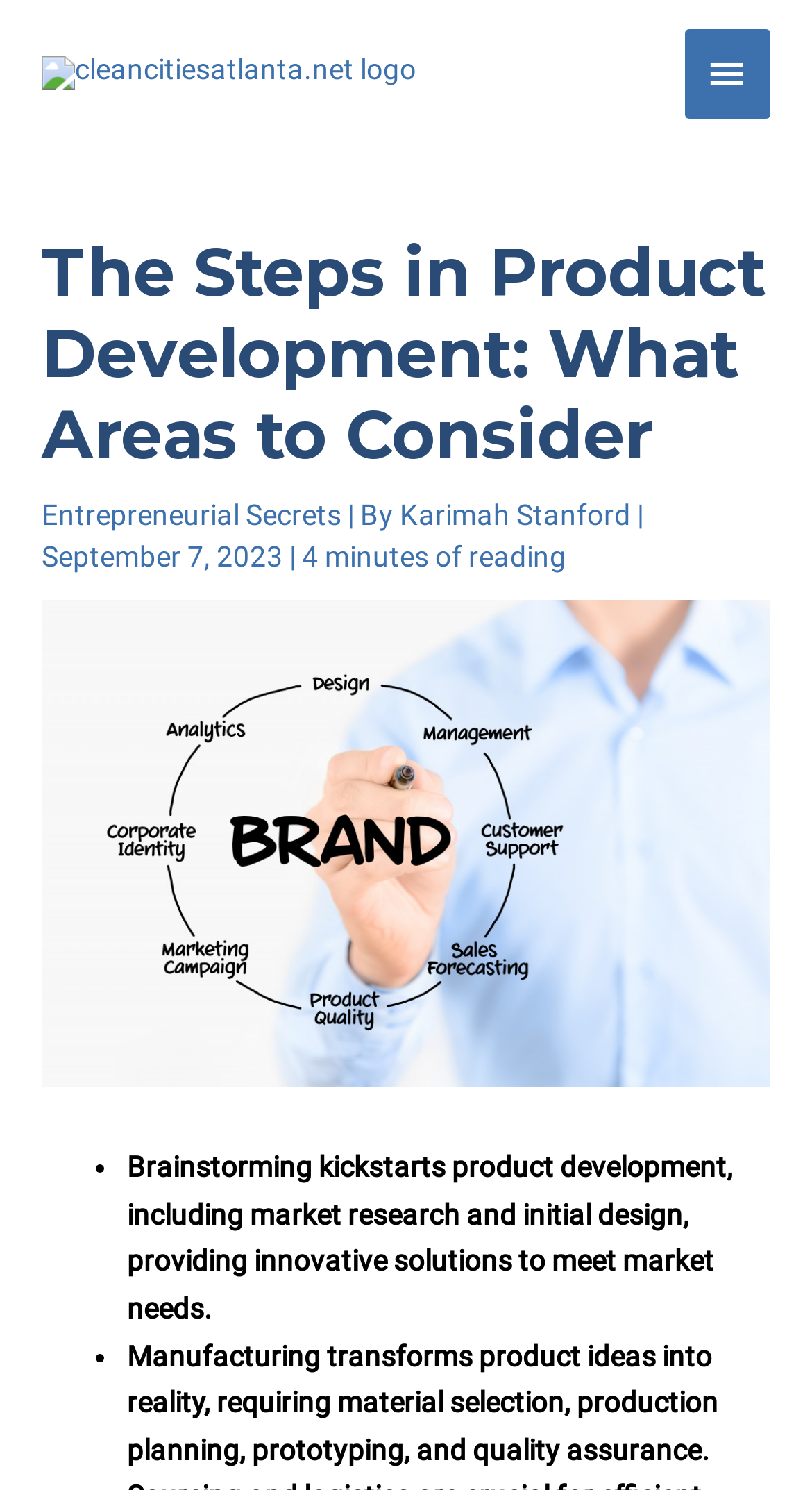Explain in detail what you observe on this webpage.

The webpage is about product development, specifically discussing the essential steps to consider in this process. At the top left corner, there is a logo of Clean Cities Atlanta, accompanied by a link to the website. On the top right corner, there is a main menu button that, when expanded, controls the primary menu.

Below the logo, there is a header section that spans the entire width of the page. It contains a heading that reads "The Steps in Product Development: What Areas to Consider". Underneath the heading, there is a link to "Entrepreneurial Secrets" followed by the author's name, "Karimah Stanford", and the date "September 7, 2023". Next to the date, there is a text indicating that the article takes 4 minutes to read.

Below this section, there is a large image related to product development, taking up most of the width of the page. Underneath the image, there are two bullet points with text describing the brainstorming and manufacturing stages of product development. The bullet points are marked with a "•" symbol and are positioned at the left edge of the text. The text itself is divided into two paragraphs, with the first one discussing the importance of brainstorming in product development and the second one explaining the manufacturing process.